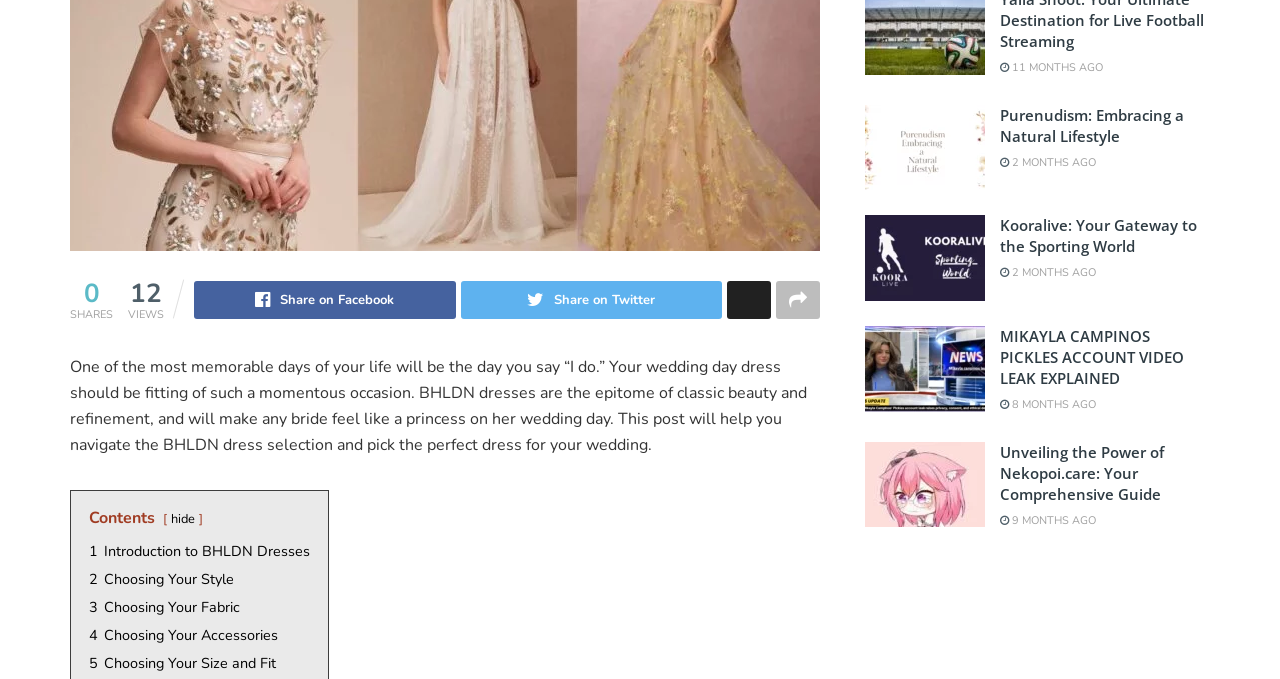Determine the bounding box coordinates for the UI element matching this description: "2 months ago".

[0.781, 0.228, 0.856, 0.25]